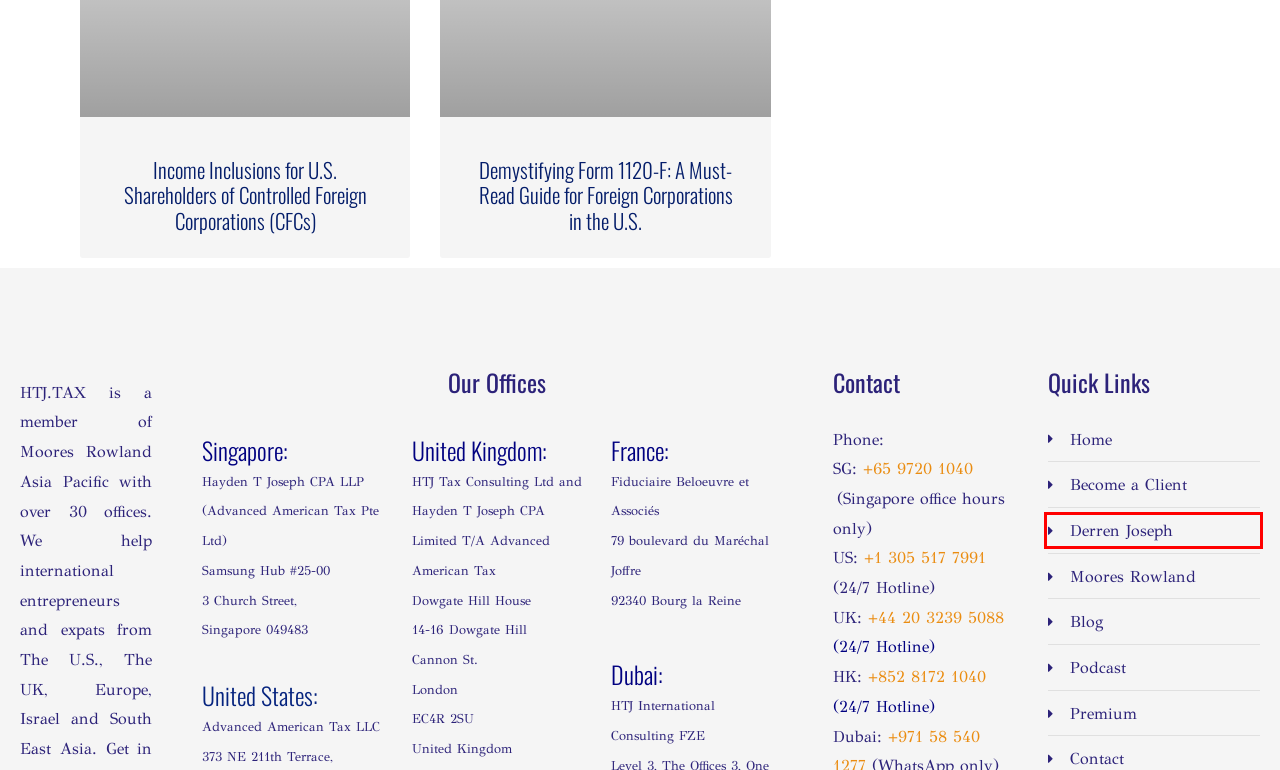Examine the screenshot of a webpage with a red bounding box around a specific UI element. Identify which webpage description best matches the new webpage that appears after clicking the element in the red bounding box. Here are the candidates:
A. Become a client - HTJ Tax
B. US Tax Accountant in UK - US Expat Tax UK
C. US Tax Accountant in France - US Expat Tax France
D. Members - HTJ Tax
E. Derren Hayden Joseph - HTJ Tax
F. US Tax Accountant in Singapore - US Expat Tax Singapore
G. Blog - HTJ Tax
H. YouTube - HTJ Tax

E